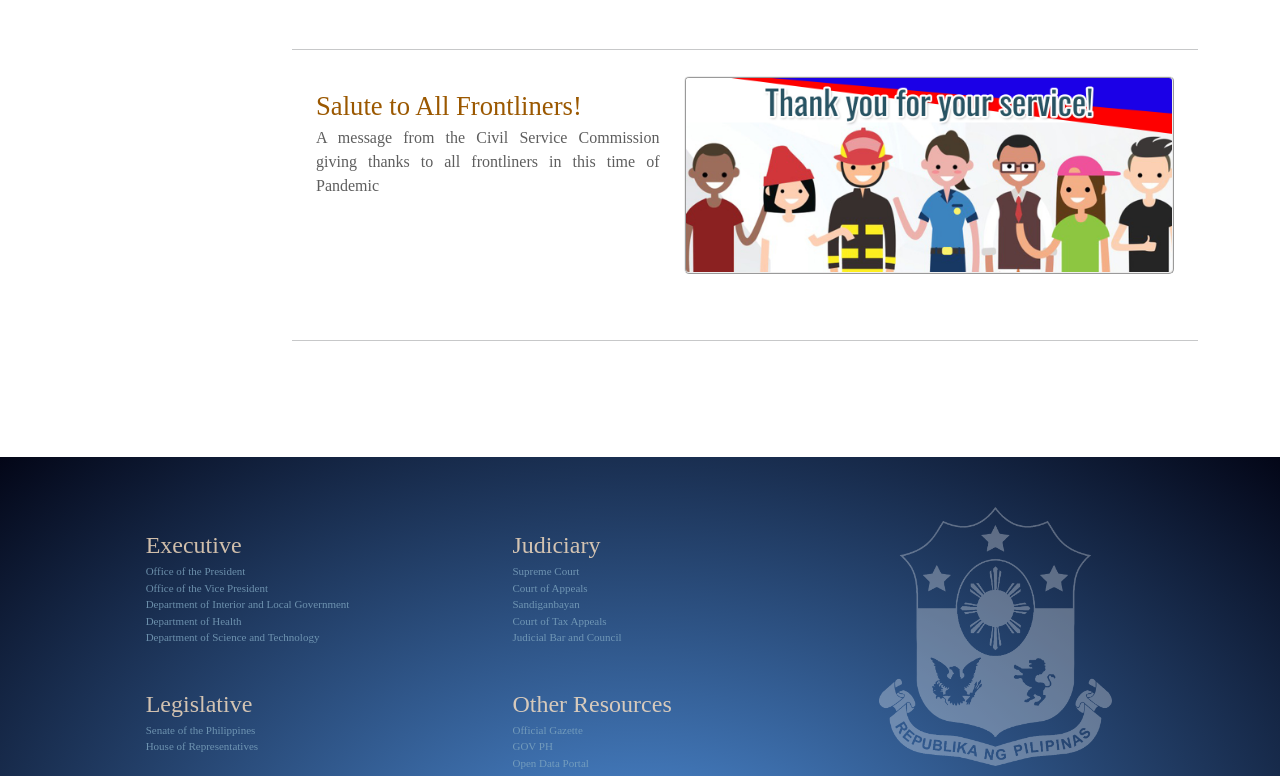Can you give a detailed response to the following question using the information from the image? What is the last link under the 'Other Resources' category?

The last link under the 'Other Resources' category is 'Open Data Portal' because it is listed at the bottom of the links under the StaticText element with OCR text 'Other Resources'.